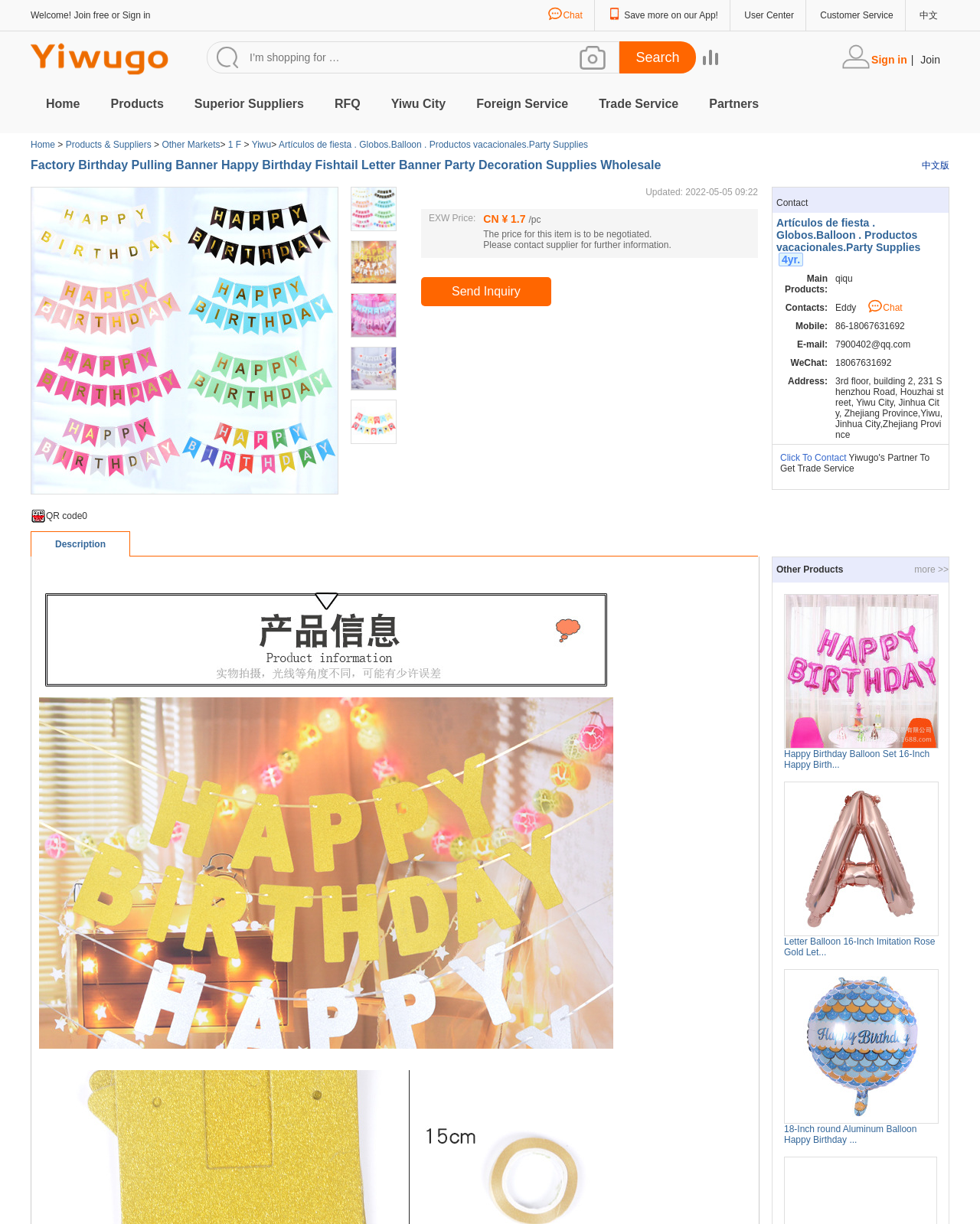Provide a brief response in the form of a single word or phrase:
What is the contact email of the supplier?

7900402@qq.com